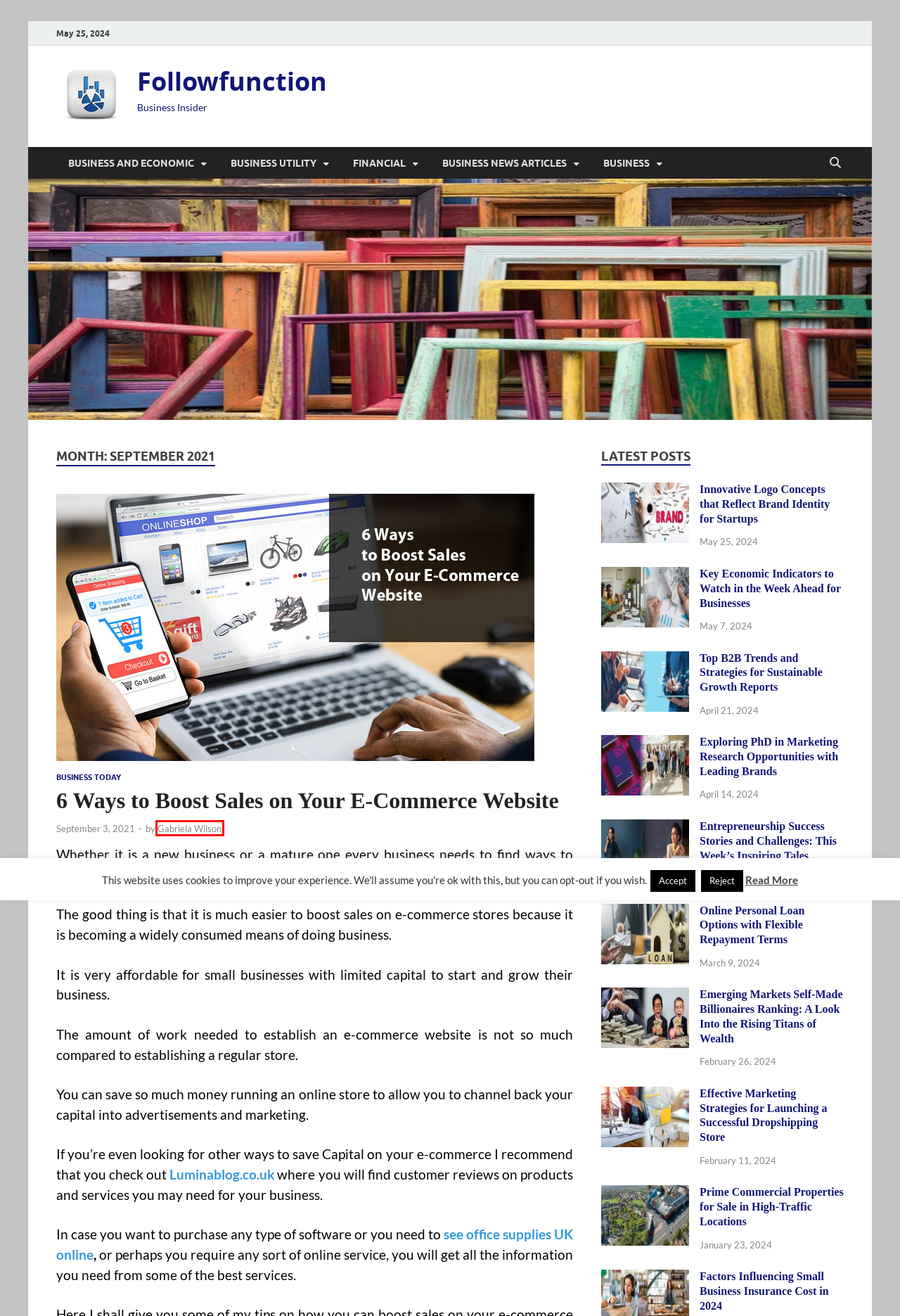You are provided with a screenshot of a webpage where a red rectangle bounding box surrounds an element. Choose the description that best matches the new webpage after clicking the element in the red bounding box. Here are the choices:
A. Business | Followfunction
B. Prime Commercial Properties for Sale in High-Traffic Locations | Followfunction
C. Top B2B Trends and Strategies for Sustainable Growth Reports | Followfunction
D. Business Utility | Followfunction
E. Innovative Logo Concepts that Reflect Brand Identity for Startups | Followfunction
F. 6 Ways to Boost Sales on Your E-Commerce Website | Followfunction
G. Gabriela Wilson | Followfunction
H. Key Economic Indicators to Watch in the Week Ahead for Businesses | Followfunction

G